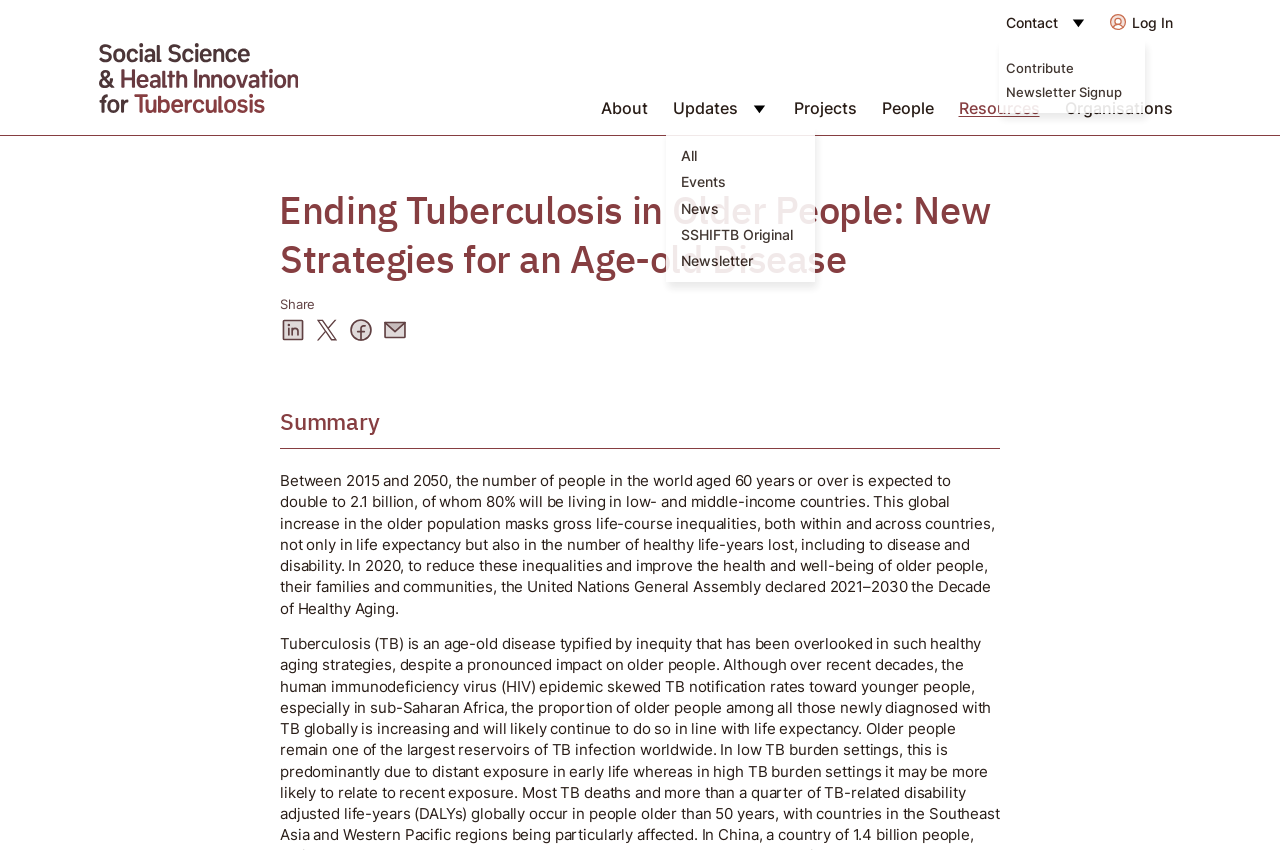Please determine the bounding box of the UI element that matches this description: About. The coordinates should be given as (top-left x, top-left y, bottom-right x, bottom-right y), with all values between 0 and 1.

[0.464, 0.106, 0.512, 0.15]